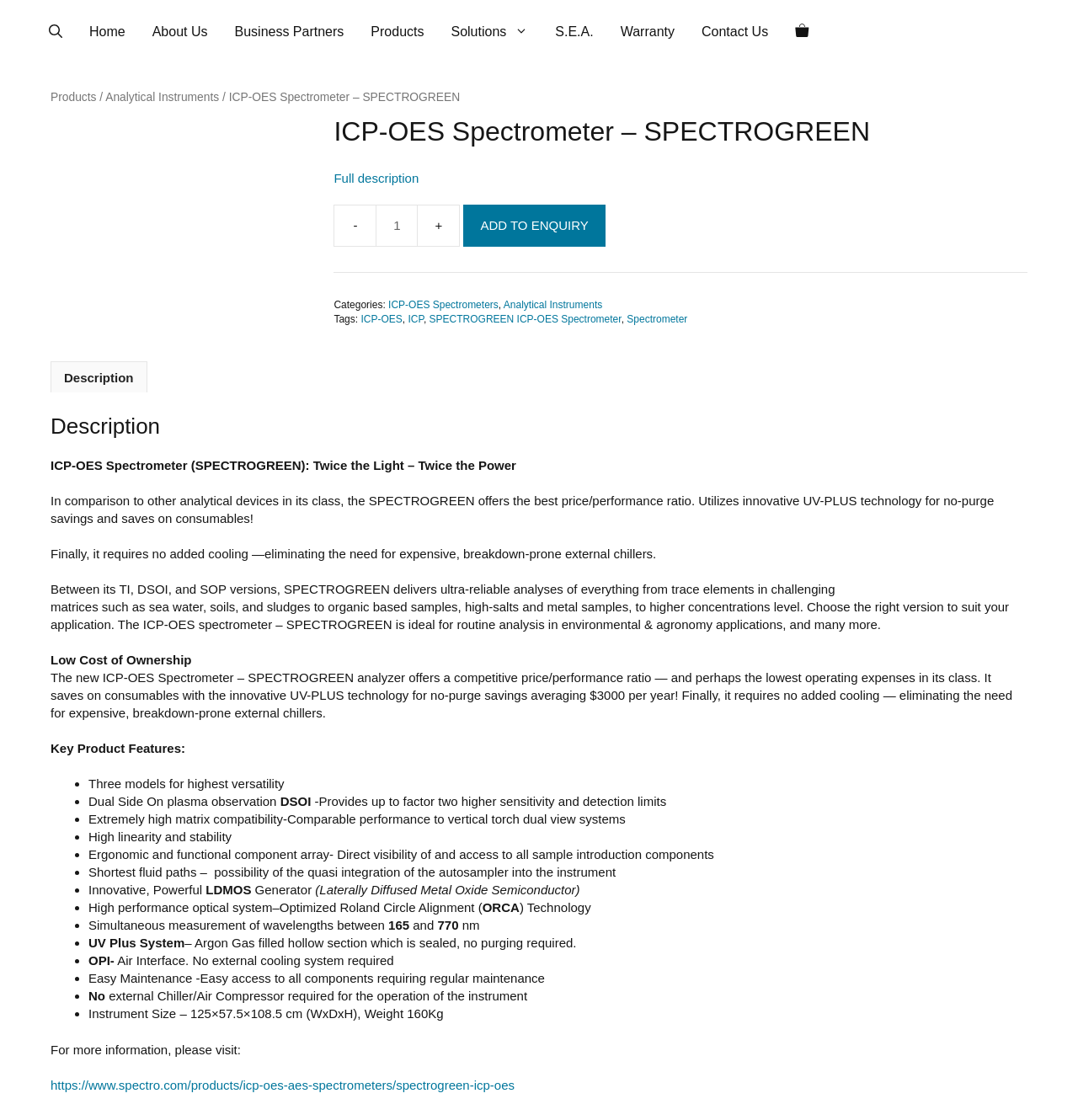Kindly determine the bounding box coordinates for the area that needs to be clicked to execute this instruction: "Select the 'Description' tab".

[0.047, 0.323, 0.136, 0.351]